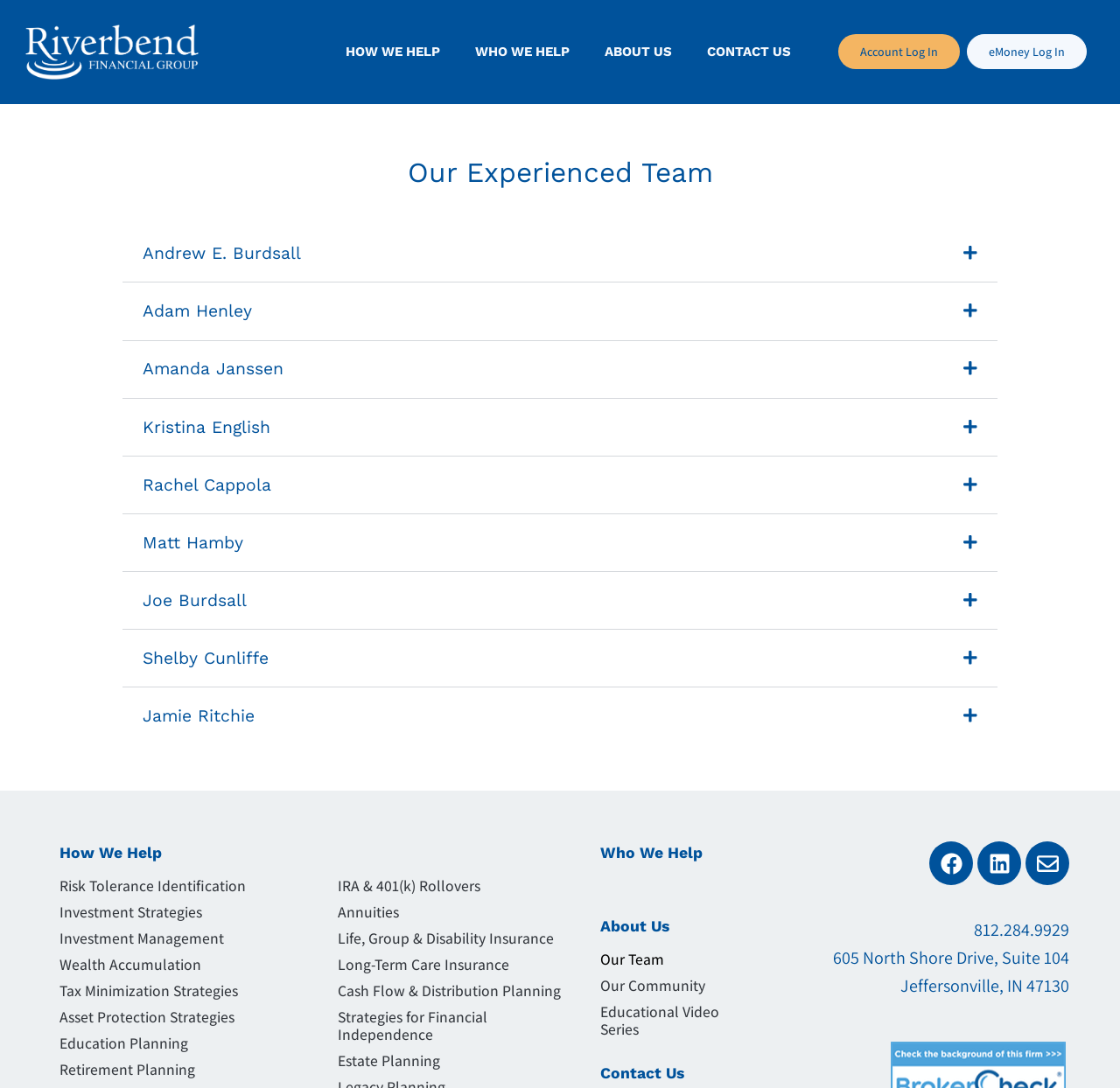Determine the bounding box coordinates for the area that should be clicked to carry out the following instruction: "Click on the 'WHO WE HELP' link".

[0.408, 0.029, 0.524, 0.066]